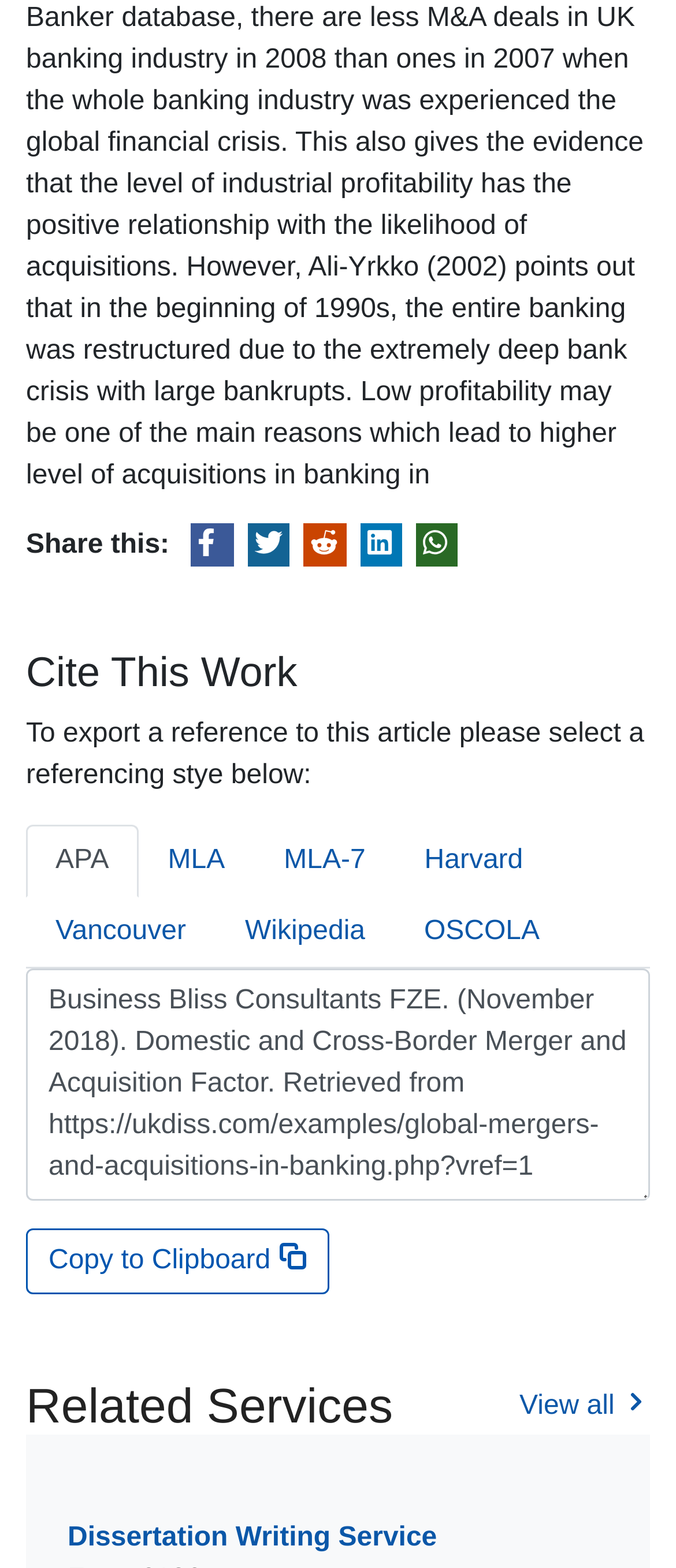Given the webpage screenshot and the description, determine the bounding box coordinates (top-left x, top-left y, bottom-right x, bottom-right y) that define the location of the UI element matching this description: LinkedIn LinkedIn logo

[0.532, 0.334, 0.595, 0.361]